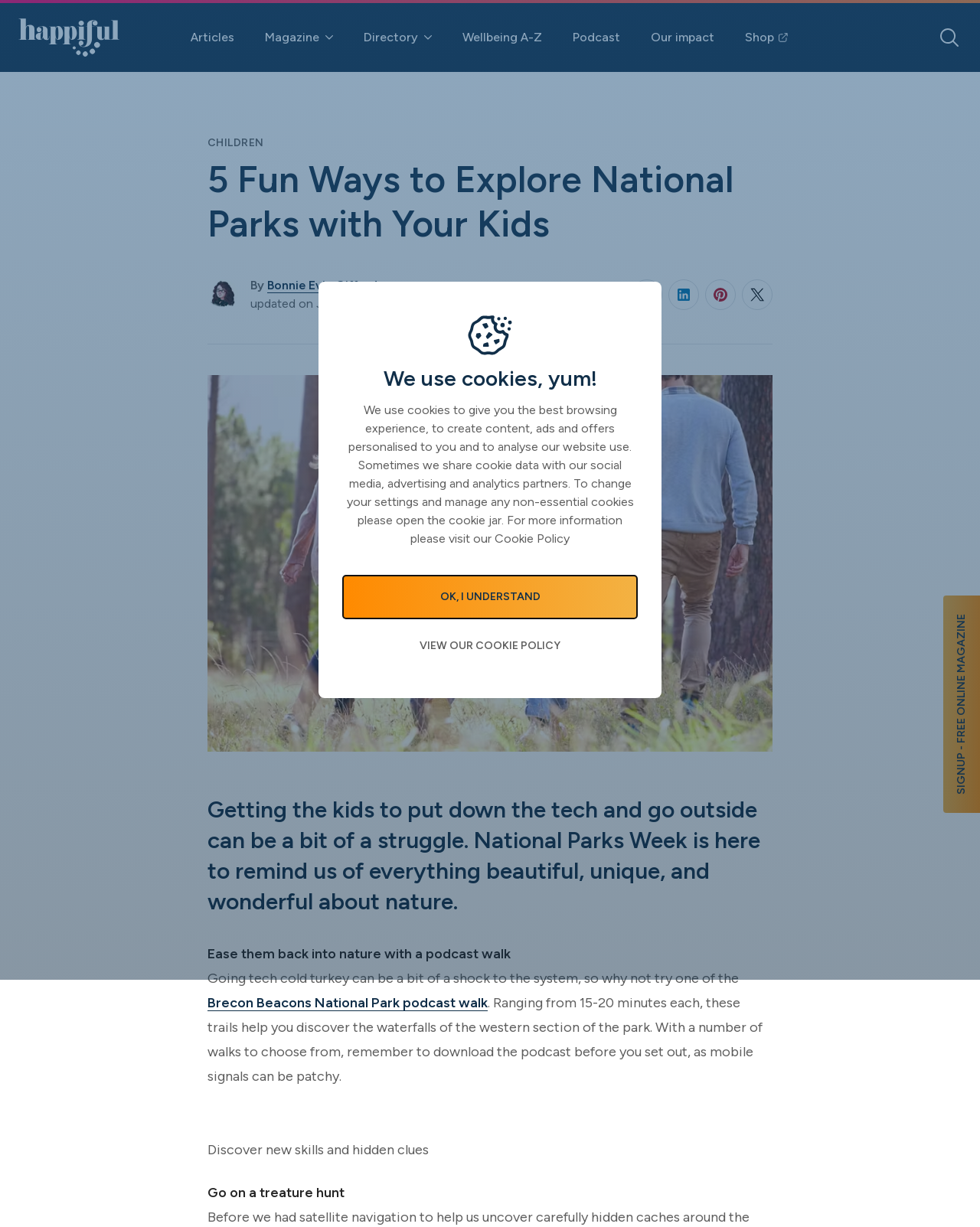Identify and generate the primary title of the webpage.

5 Fun Ways to Explore National Parks with Your Kids